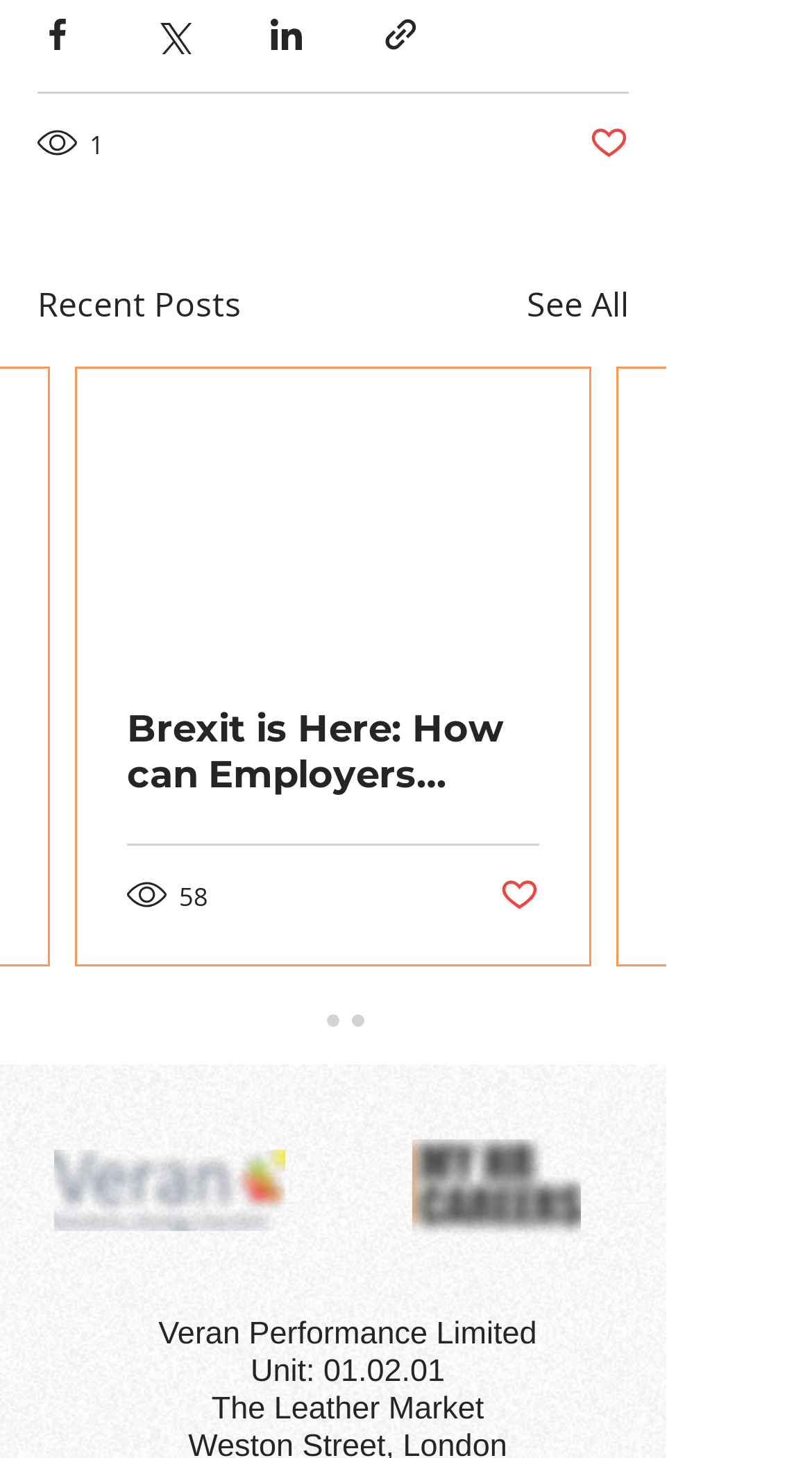Using the webpage screenshot, locate the HTML element that fits the following description and provide its bounding box: "See All".

[0.649, 0.191, 0.774, 0.225]